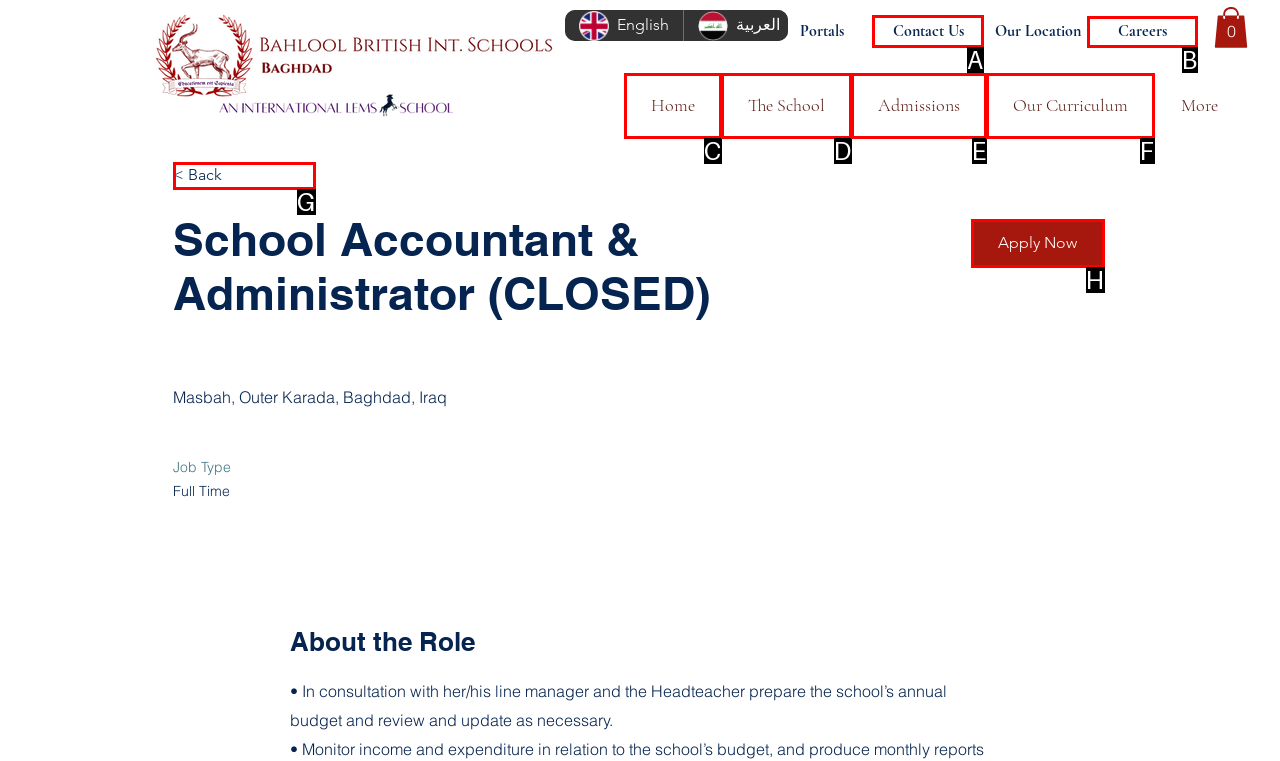Tell me which one HTML element I should click to complete the following task: Contact Us
Answer with the option's letter from the given choices directly.

A